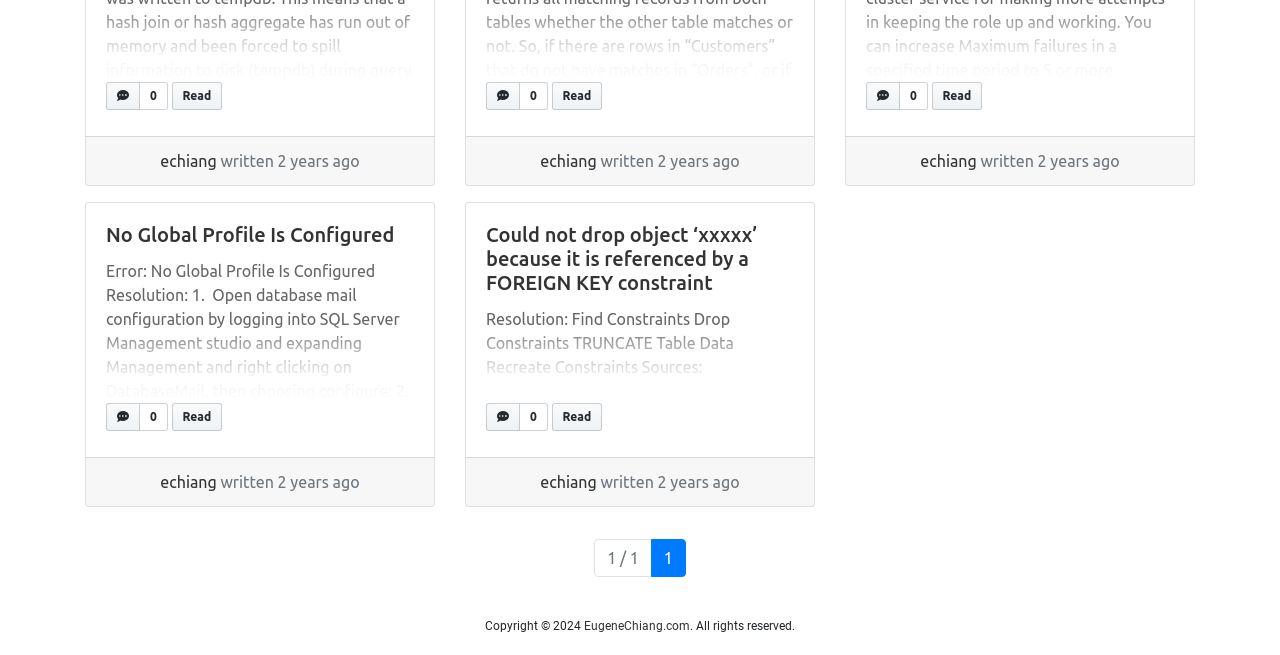Predict the bounding box of the UI element that fits this description: "No Global Profile Is Configured".

[0.083, 0.34, 0.308, 0.375]